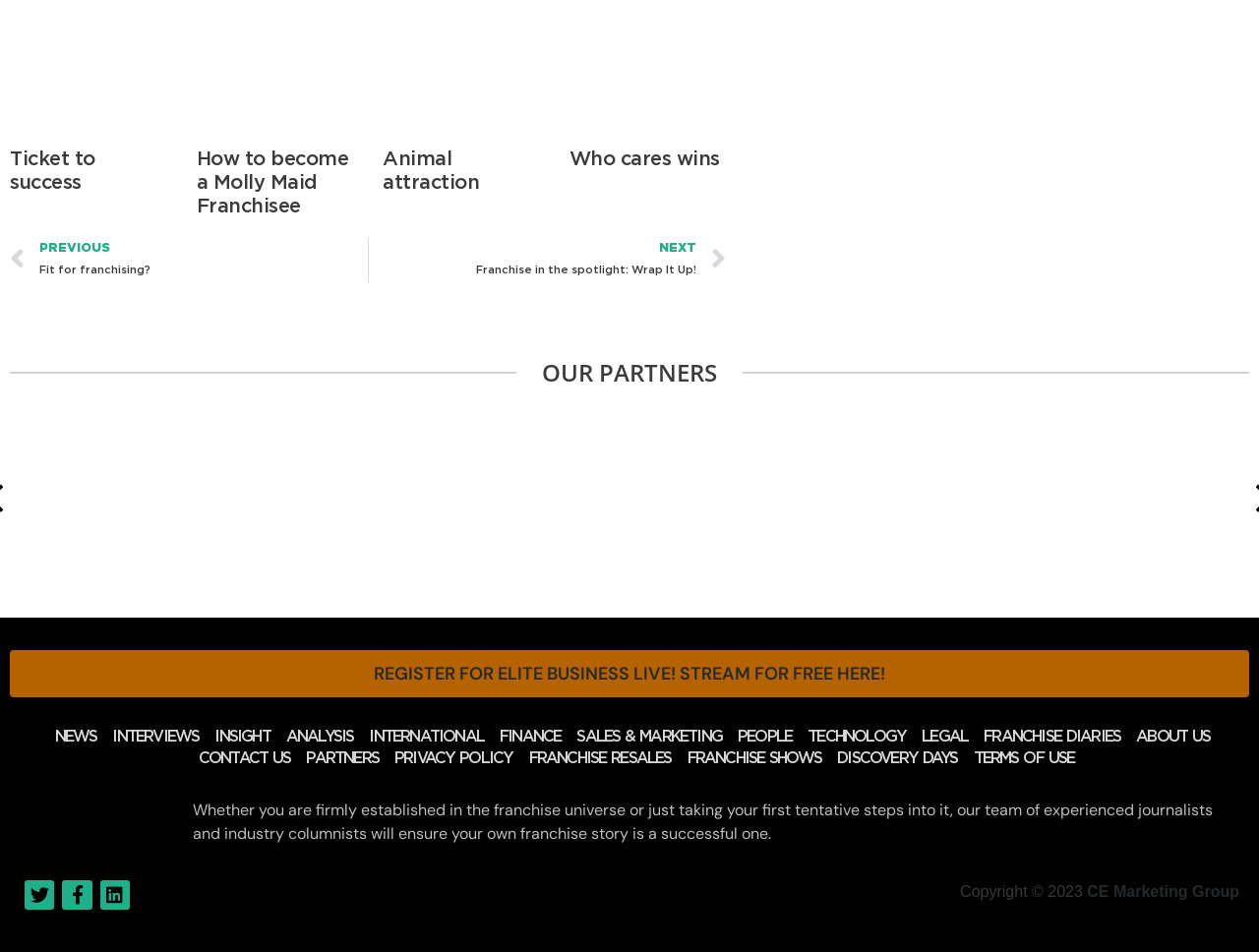Respond with a single word or phrase for the following question: 
How many articles are on the webpage?

4